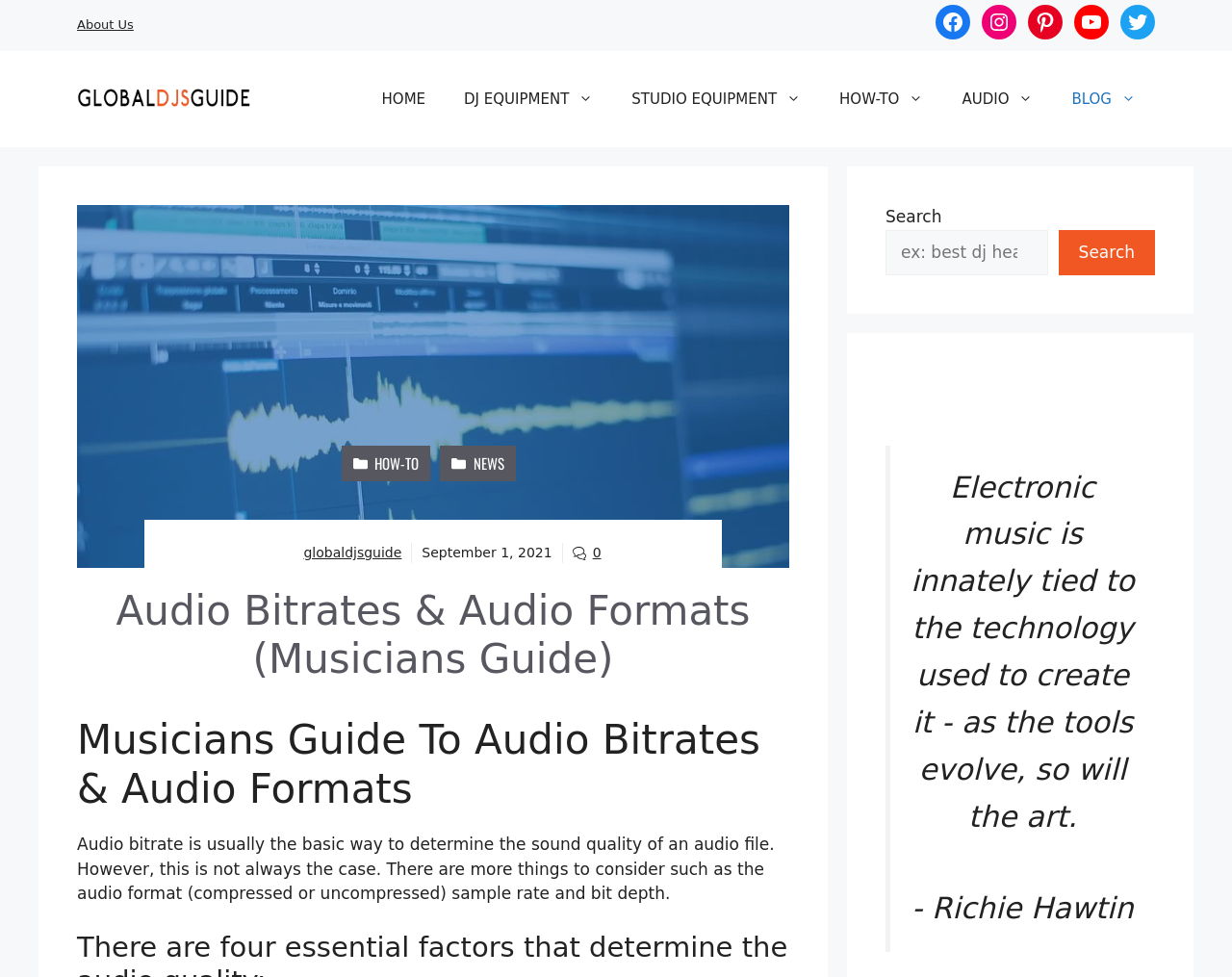What is the purpose of the search box?
Use the image to answer the question with a single word or phrase.

To search the website